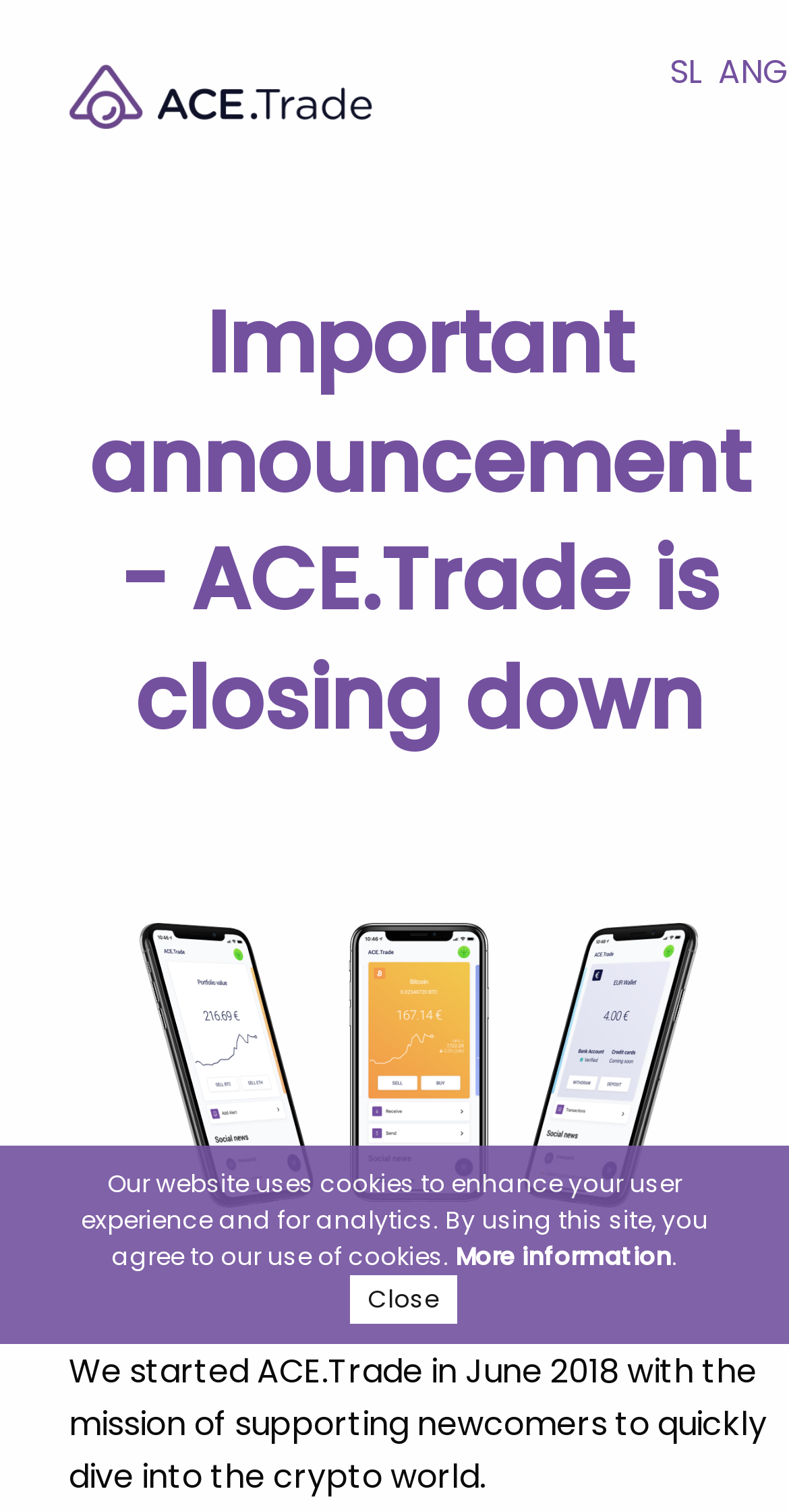Respond to the following question with a brief word or phrase:
What are the three links at the top of the page?

SL, ANG, and logo link